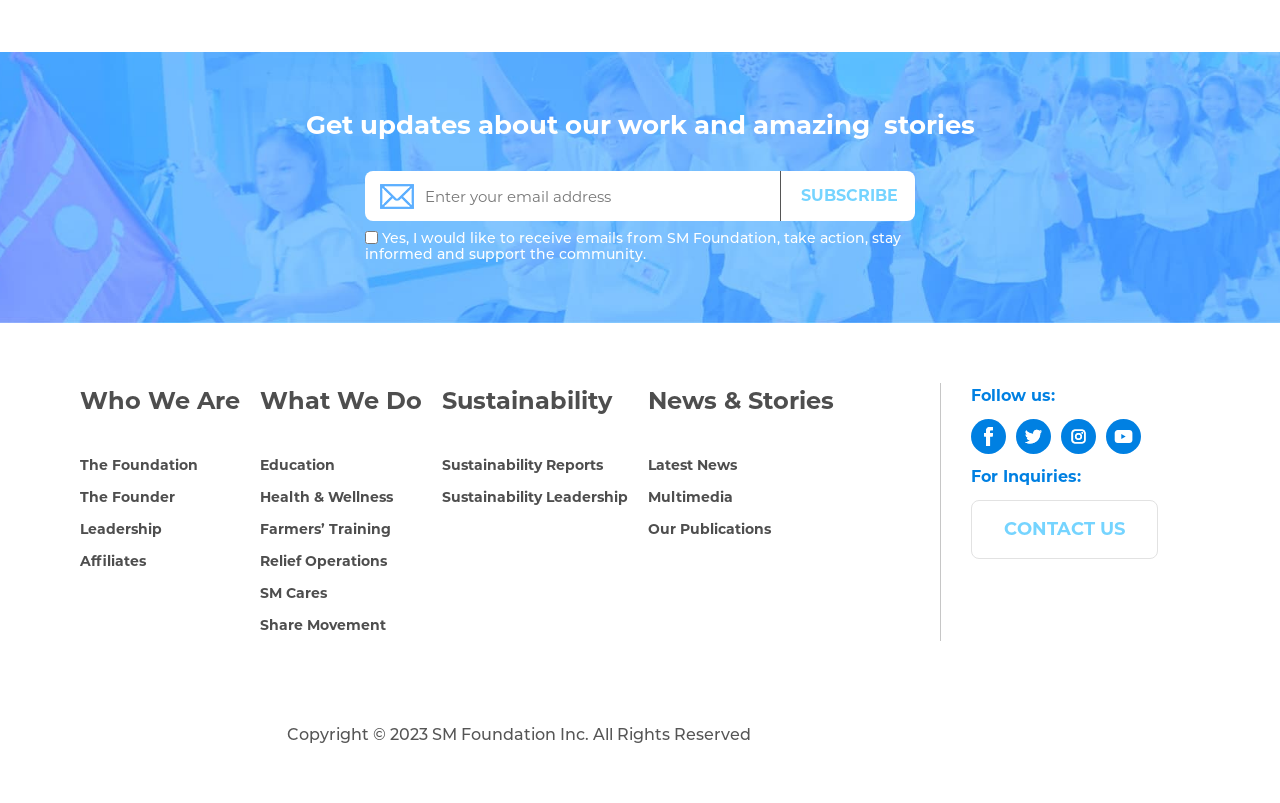Analyze the image and give a detailed response to the question:
What is the name of the organization?

The organization's name is mentioned in the footer section, along with a logo and a copyright notice.